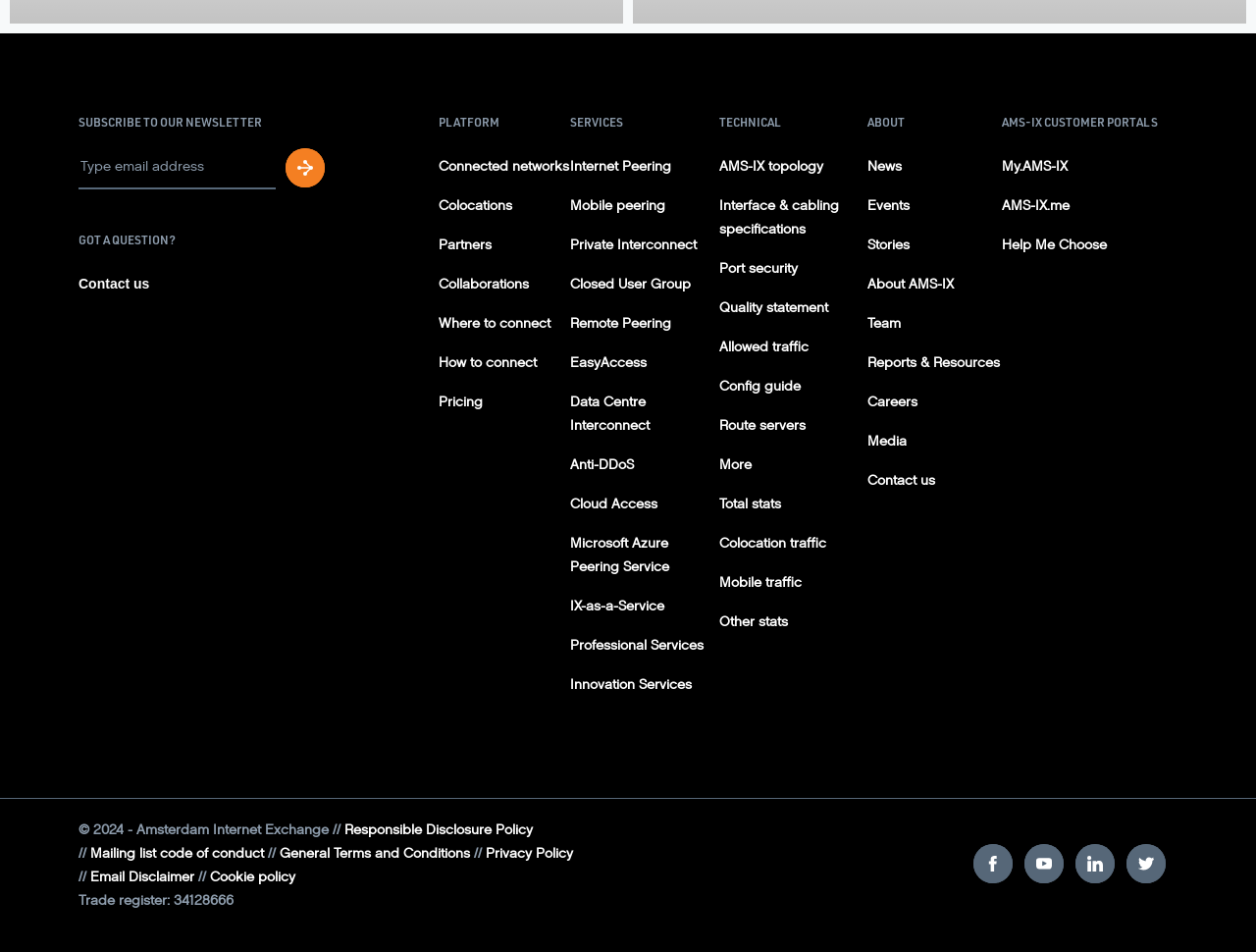Using the description: "Quality statement", identify the bounding box of the corresponding UI element in the screenshot.

[0.573, 0.303, 0.69, 0.344]